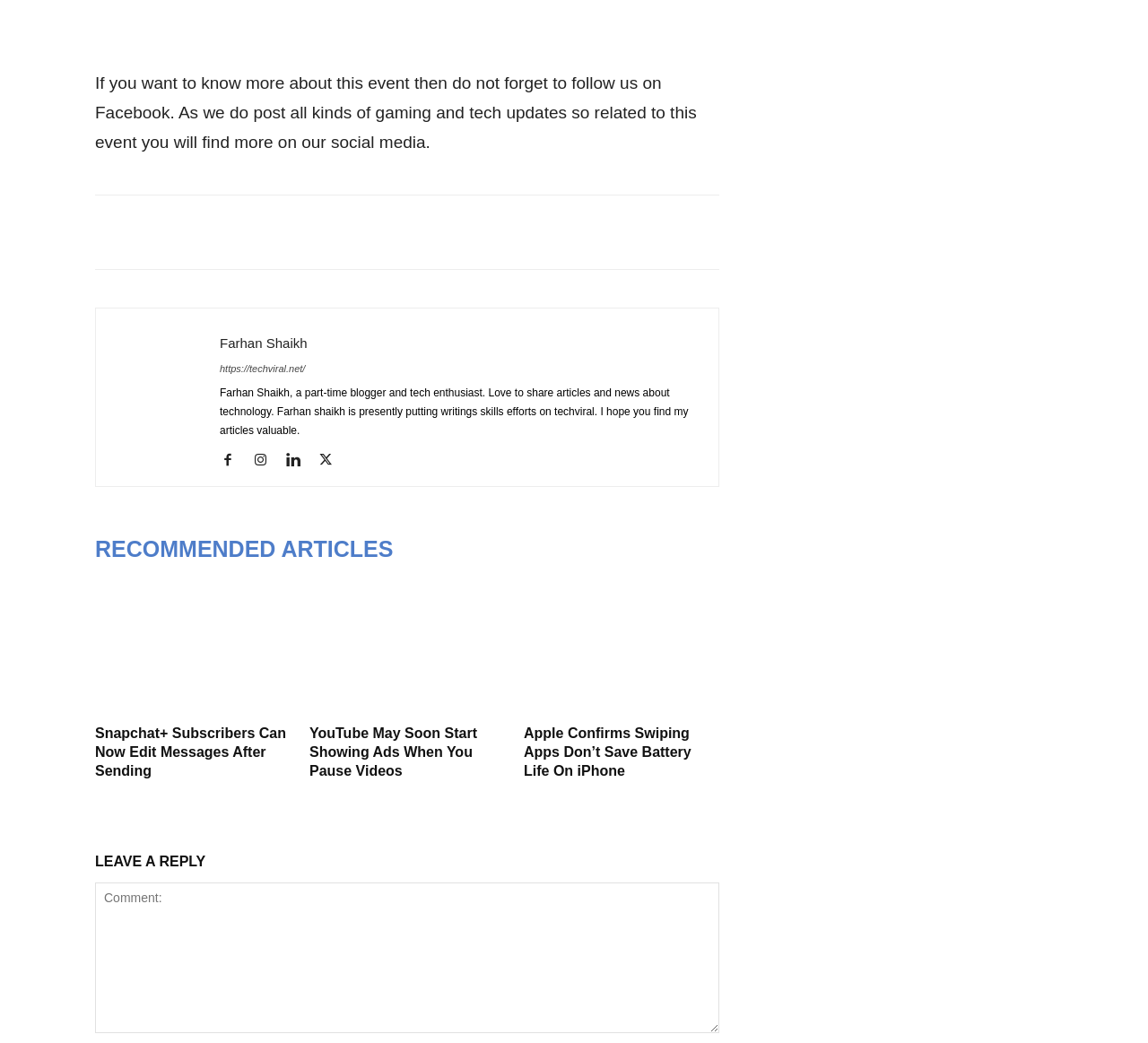What is the topic of the first recommended article?
Please provide a detailed answer to the question.

The first recommended article is titled 'Snapchat+ Subscribers Can Now Edit Messages After Sending', indicating that the topic of the article is related to Snapchat+, a feature of the Snapchat platform.